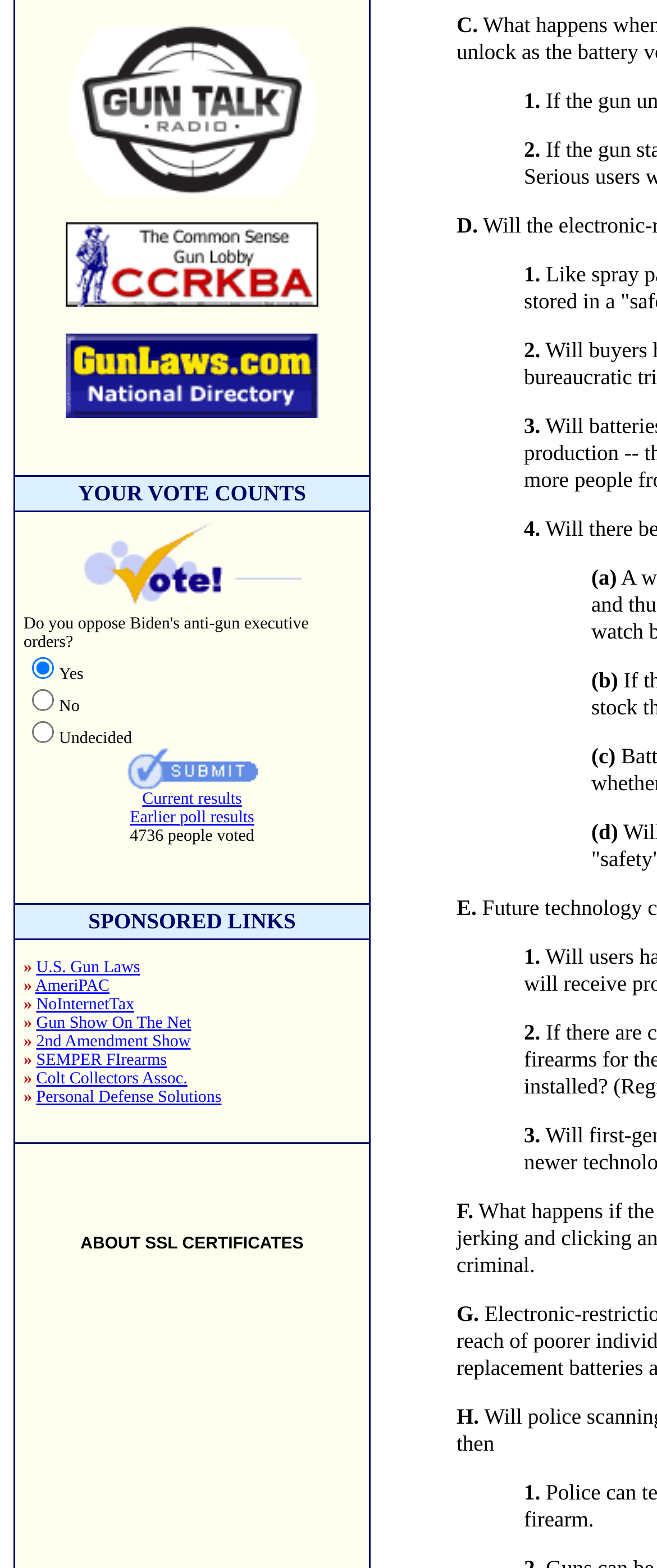Please identify the bounding box coordinates of the region to click in order to complete the task: "Click on the sponsored link". The coordinates must be four float numbers between 0 and 1, specified as [left, top, right, bottom].

[0.055, 0.611, 0.213, 0.623]